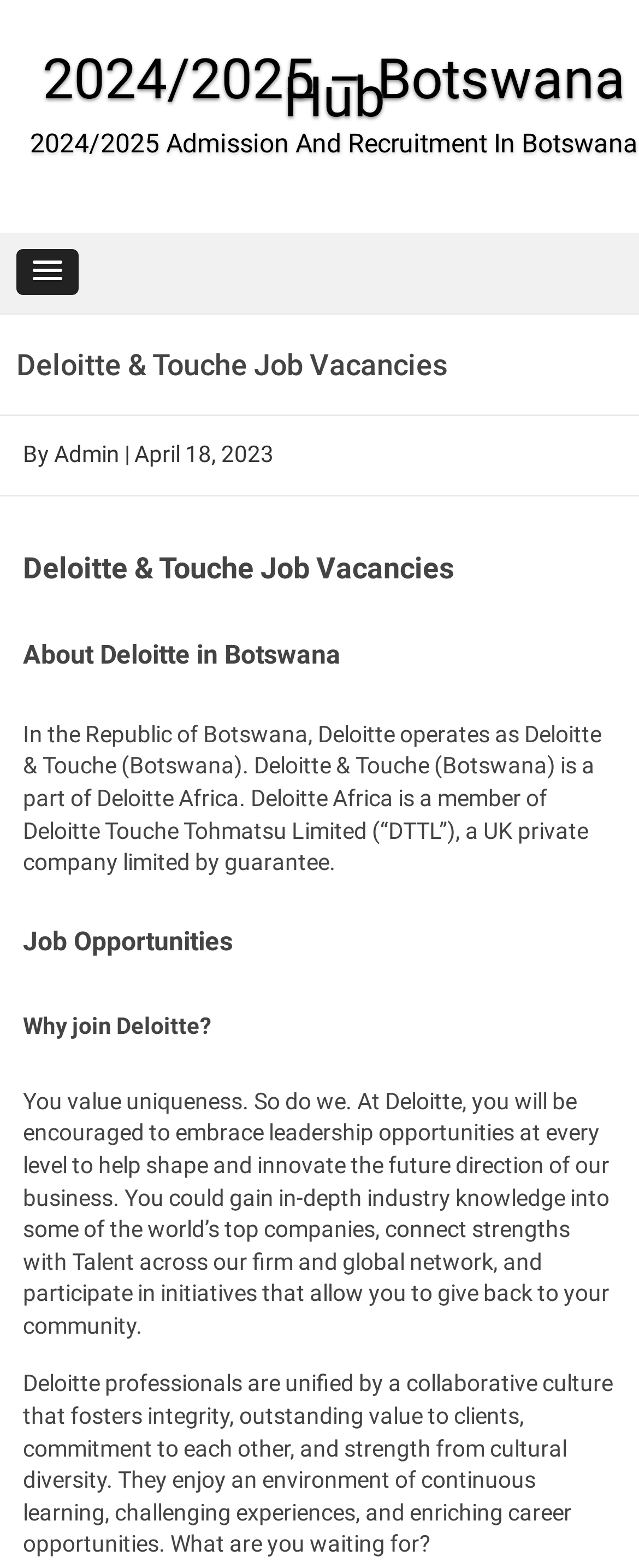Answer the question using only a single word or phrase: 
What is the name of the company mentioned?

Deloitte & Touche